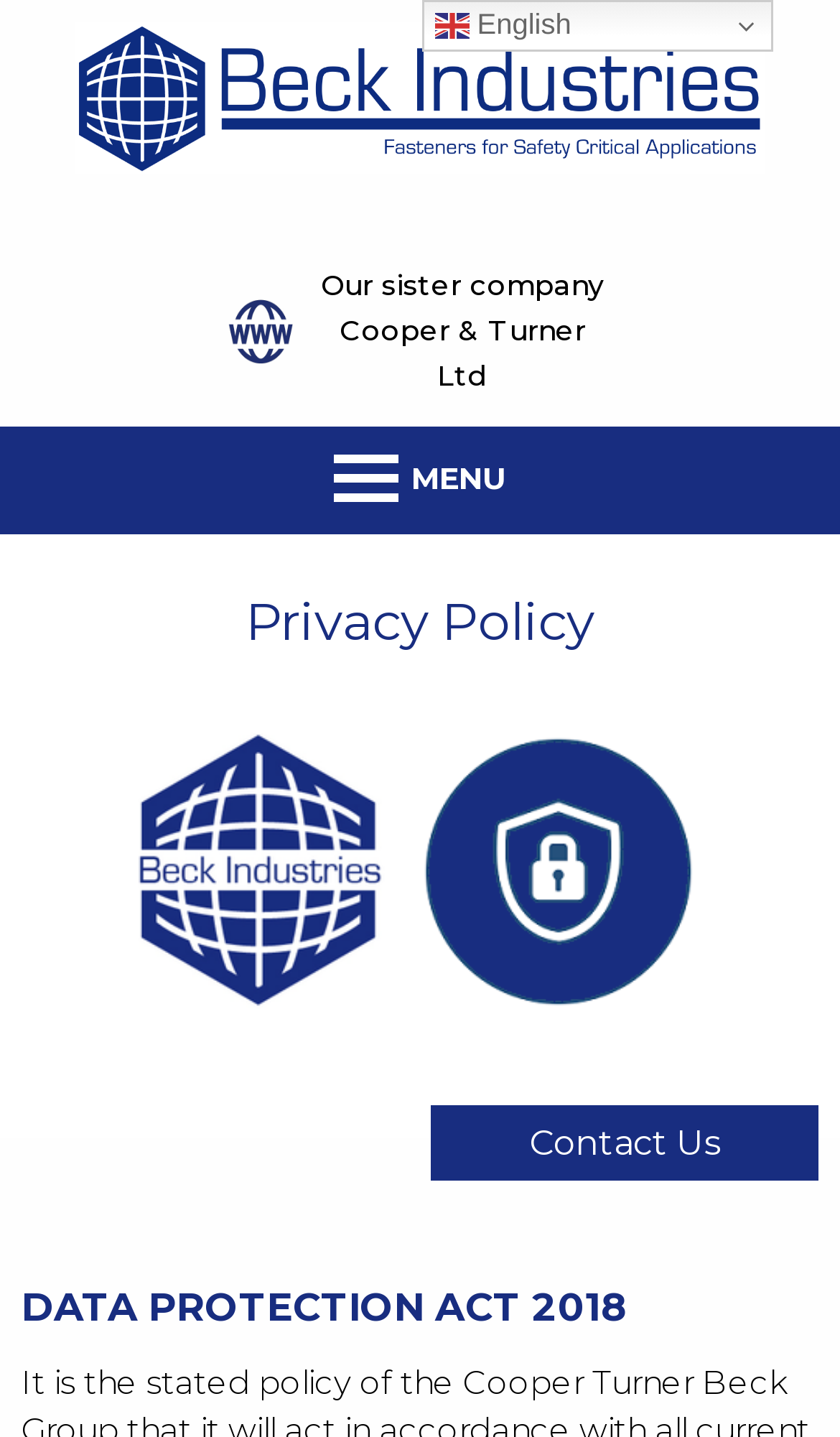What is the topic of the webpage?
Refer to the image and provide a detailed answer to the question.

The topic of the webpage can be determined by looking at the main heading, which says 'Privacy Policy', and also by the presence of a subheading that says 'DATA PROTECTION ACT 2018'.